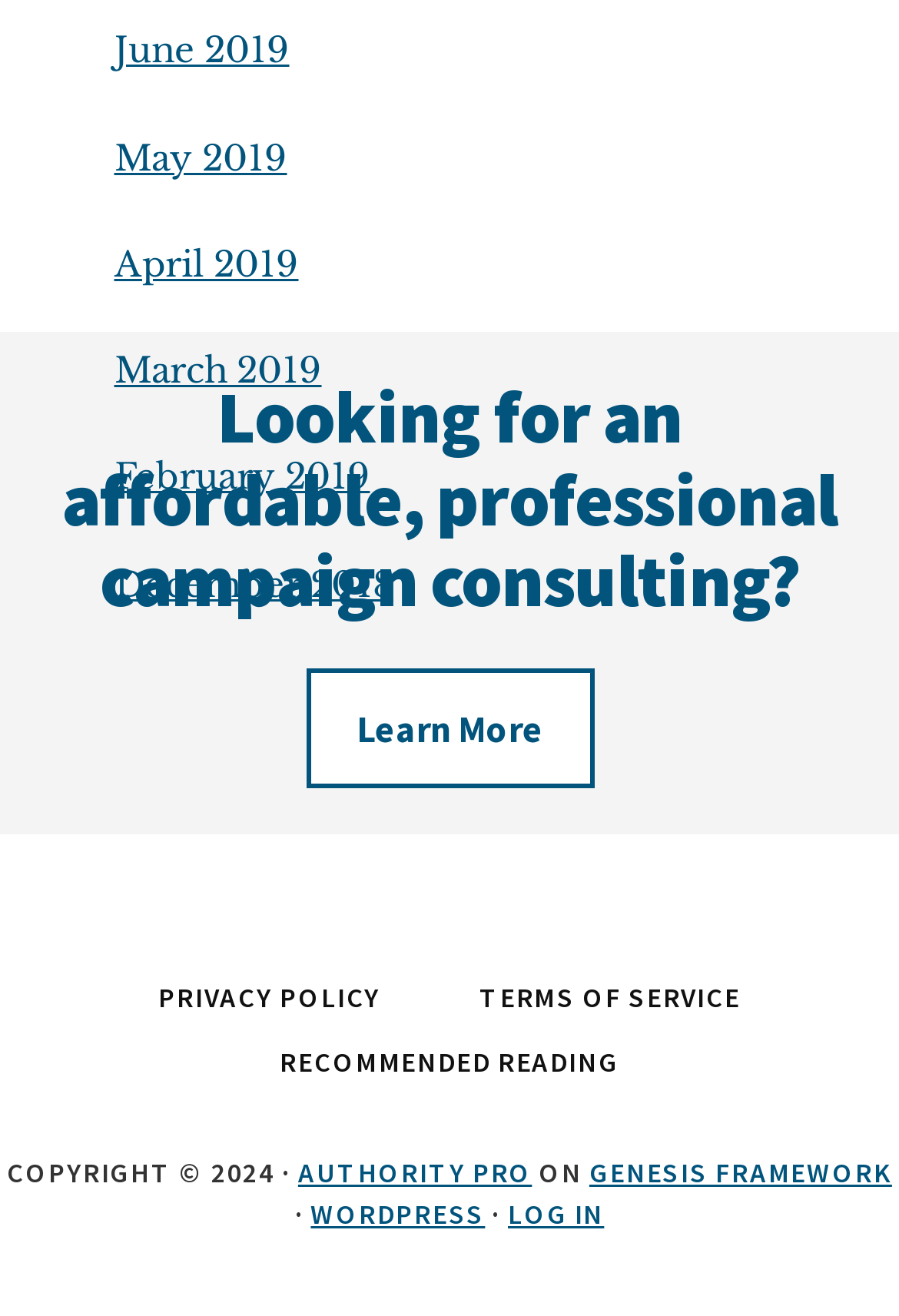What is the copyright year of this website?
Using the visual information, answer the question in a single word or phrase.

2024